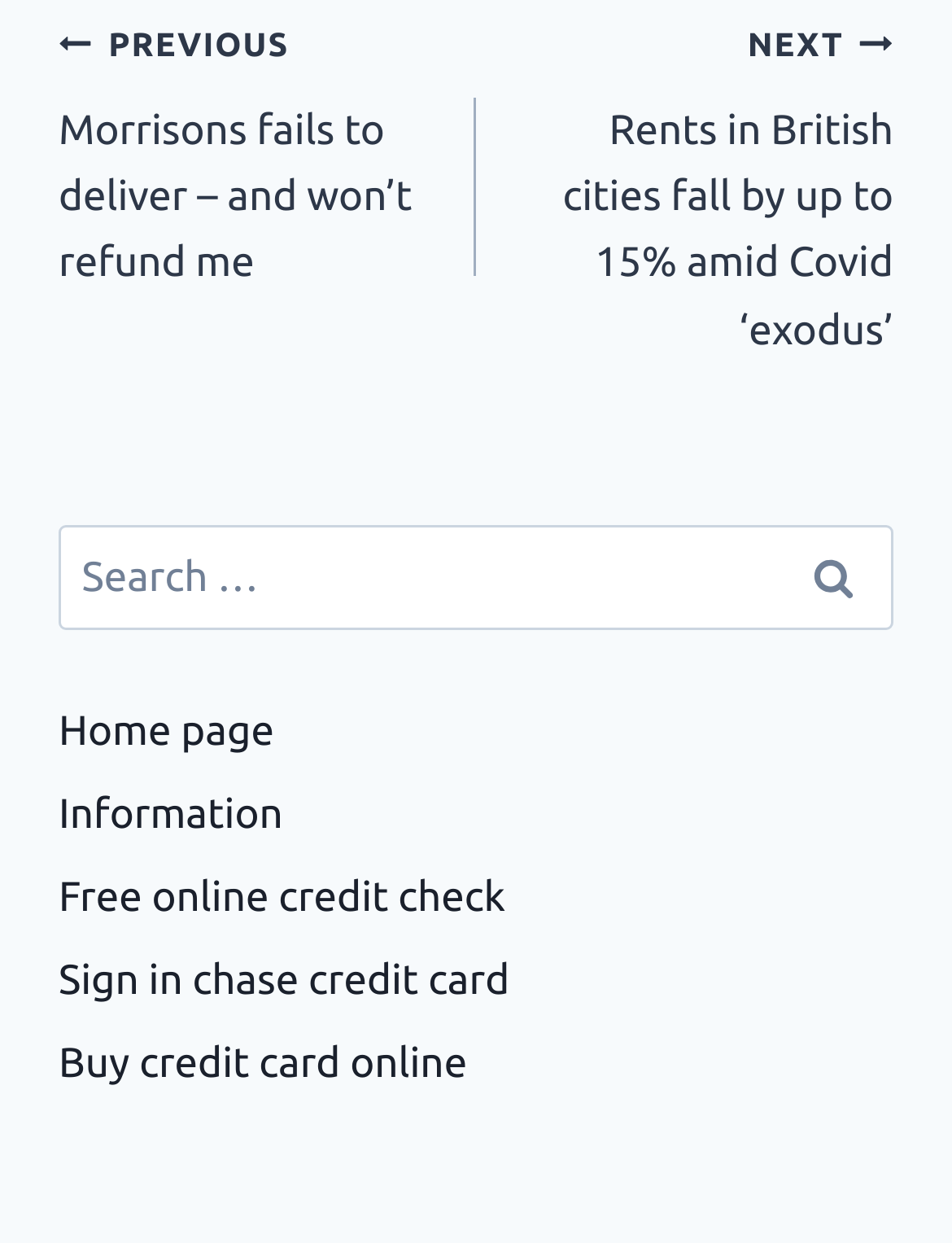How many links are there in the navigation section?
Look at the image and provide a detailed response to the question.

I counted the number of links in the navigation section and found two links: 'PREVIOUS Morrisons fails to deliver – and won’t refund me' and 'NEXT Rents in British cities fall by up to 15% amid Covid ‘exodus’'.